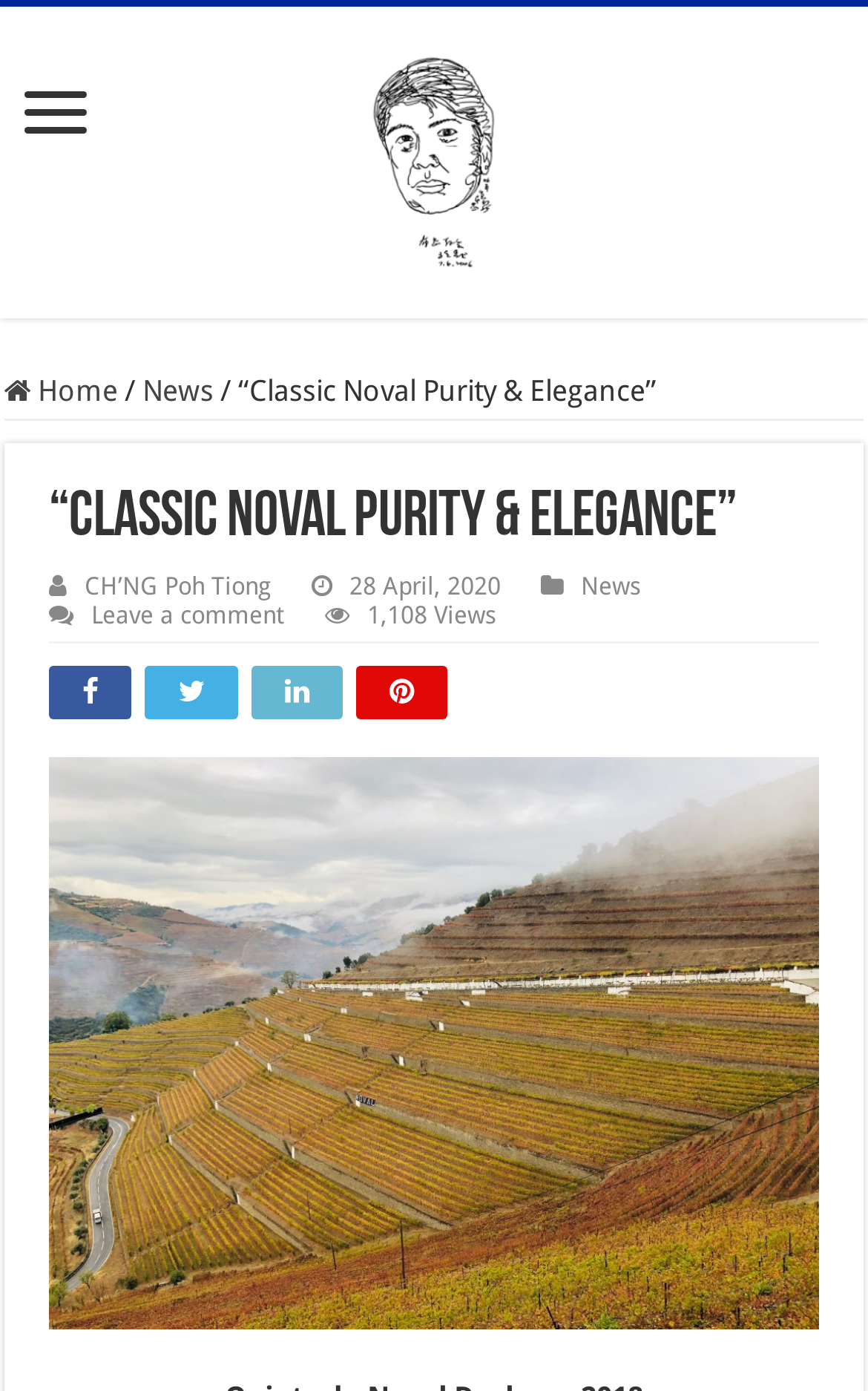Please specify the bounding box coordinates of the clickable region necessary for completing the following instruction: "Click on the link to go to the homepage". The coordinates must consist of four float numbers between 0 and 1, i.e., [left, top, right, bottom].

[0.005, 0.269, 0.136, 0.293]